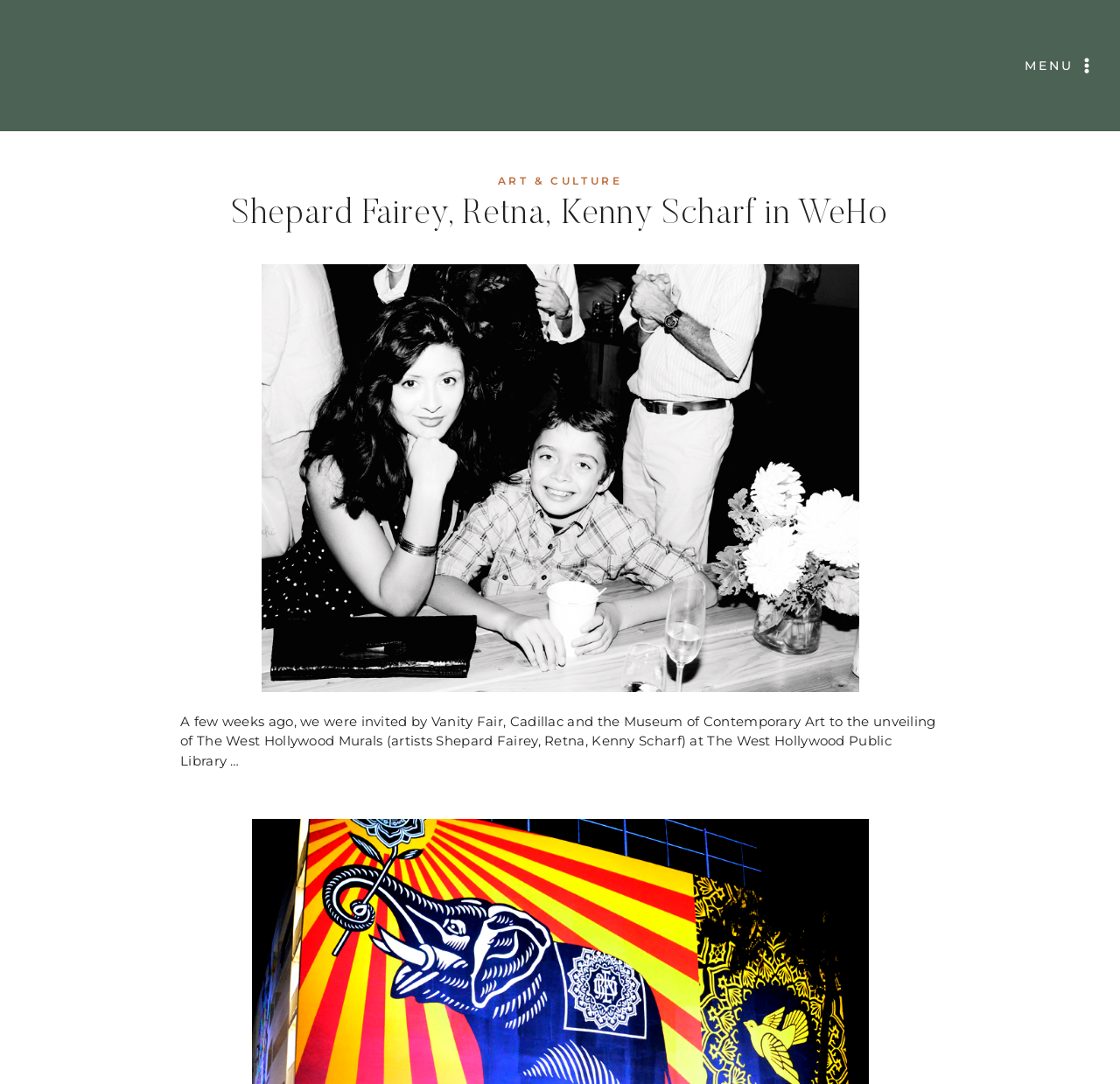Based on the image, provide a detailed response to the question:
What is the name of the event described?

I inferred this answer by reading the text description on the webpage, which mentions 'the unveiling of The West Hollywood Murals'.